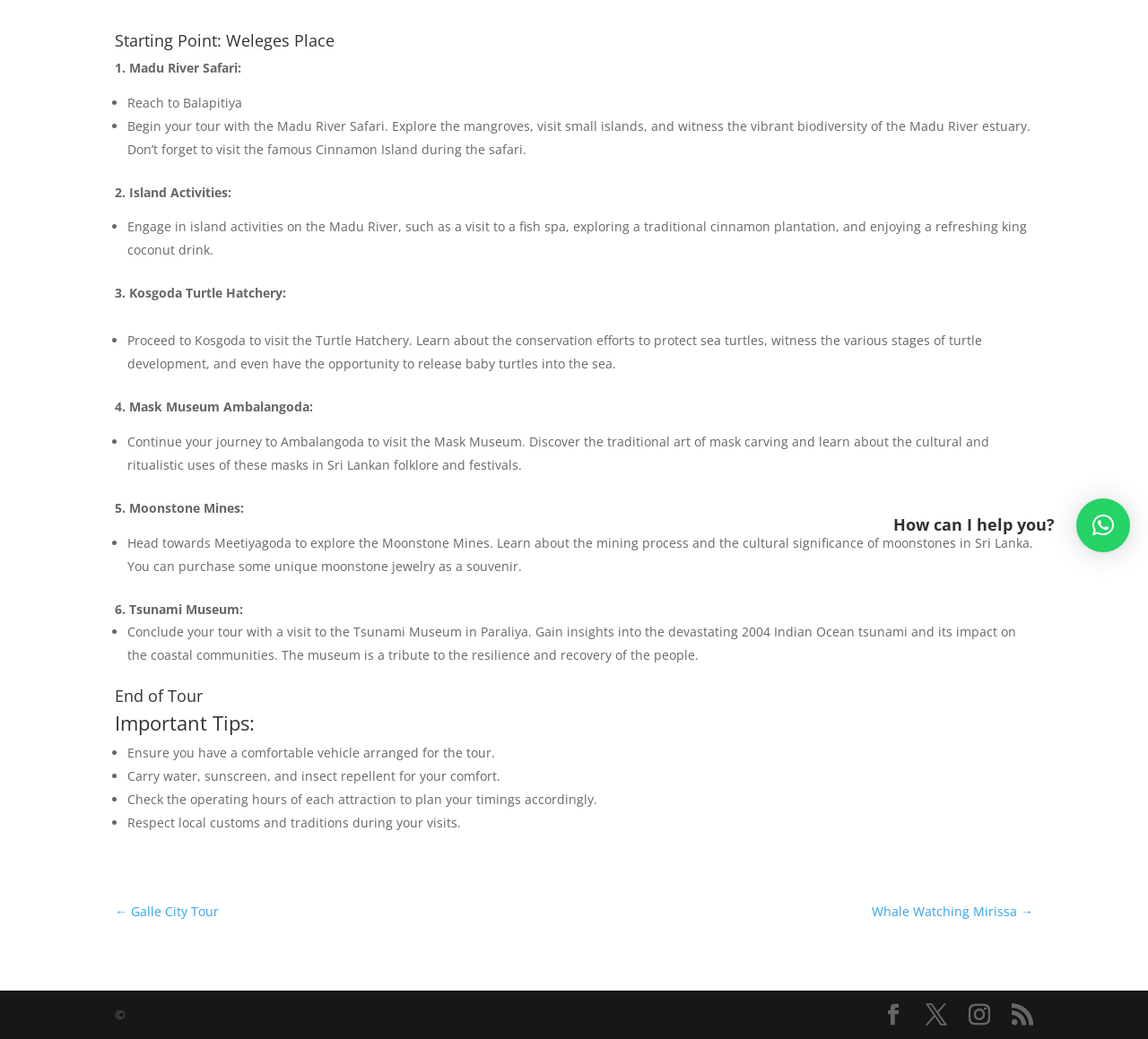Identify the bounding box of the HTML element described as: "RSS".

[0.881, 0.967, 0.9, 0.988]